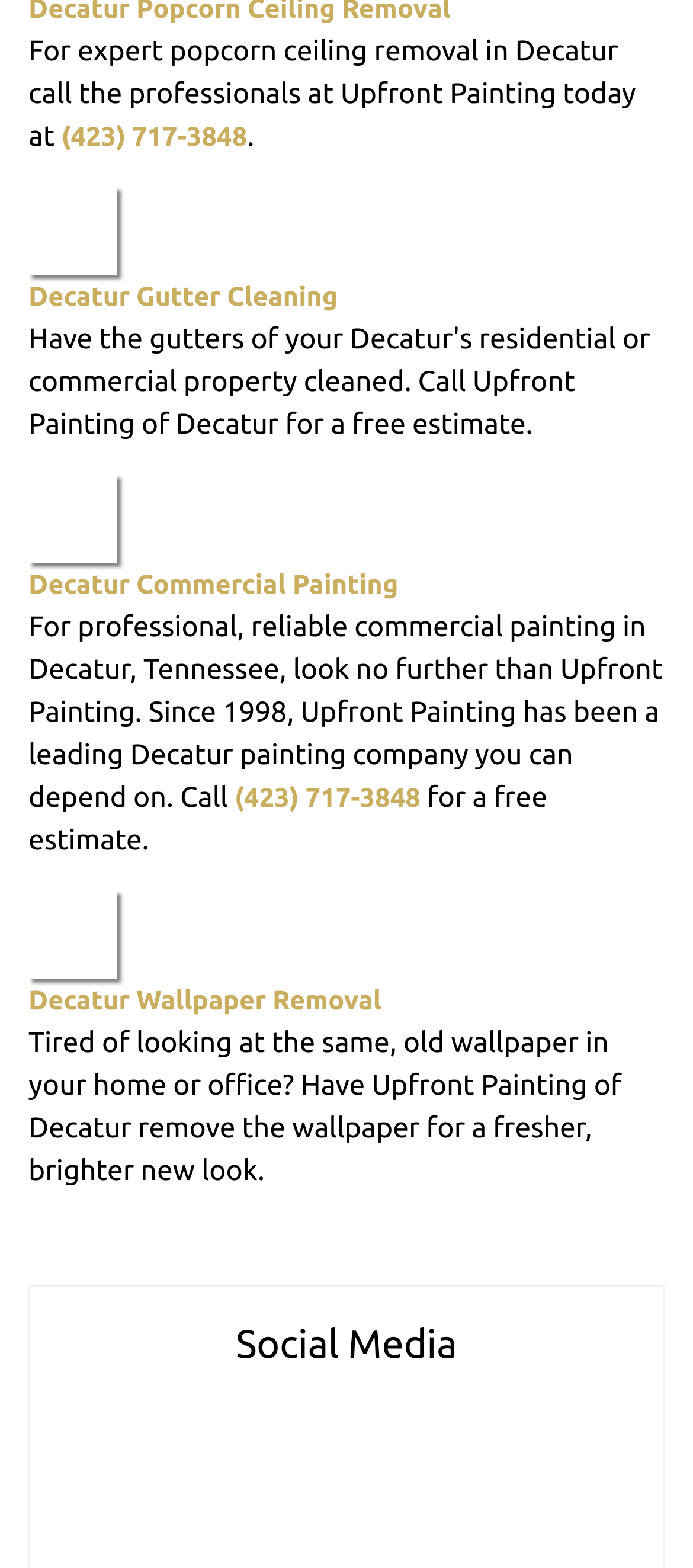What is the location where Upfront Painting provides services?
Respond with a short answer, either a single word or a phrase, based on the image.

Decatur, Tennessee